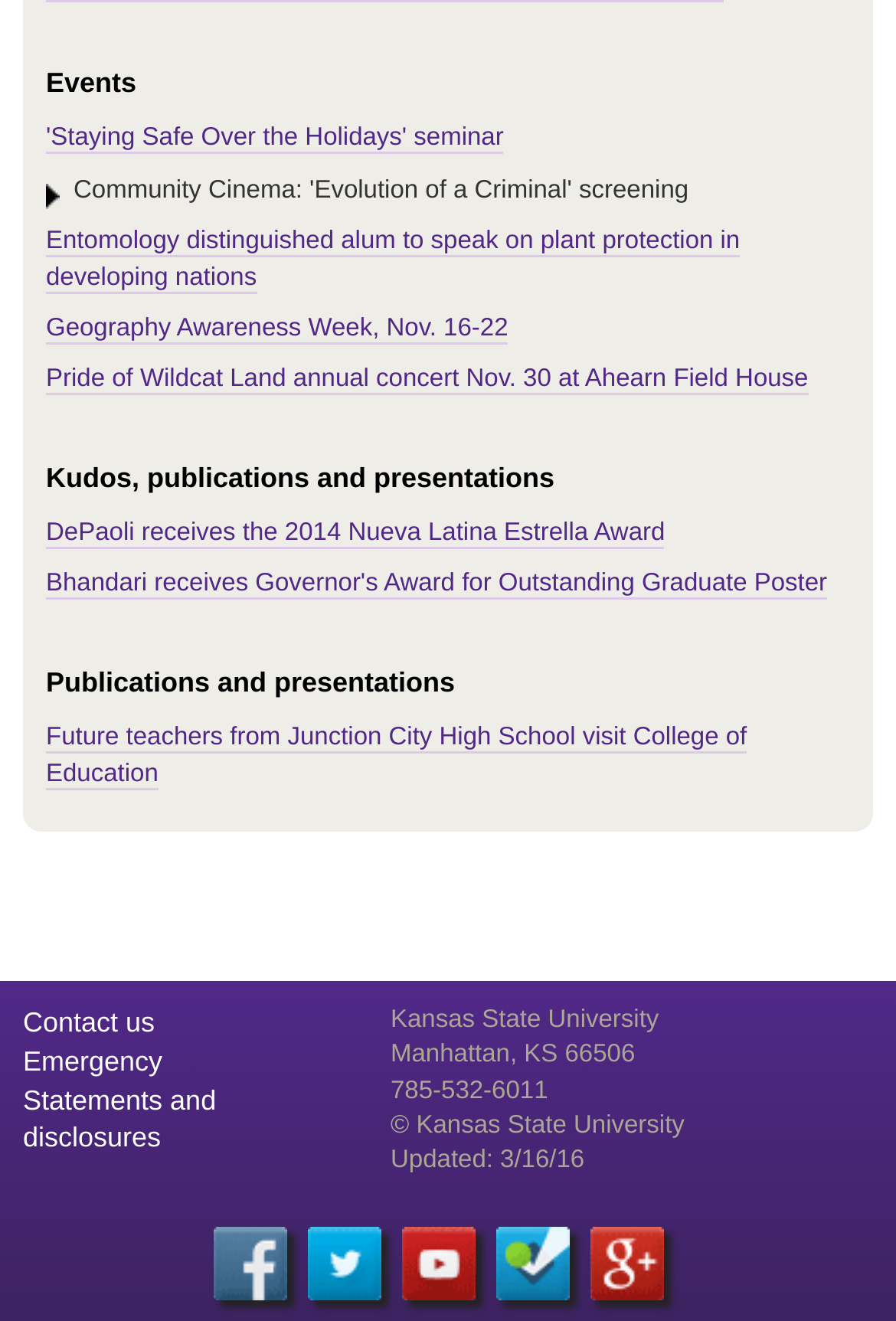What is the last link under 'Publications and presentations'?
Refer to the image and respond with a one-word or short-phrase answer.

Future teachers from Junction City High School visit College of Education